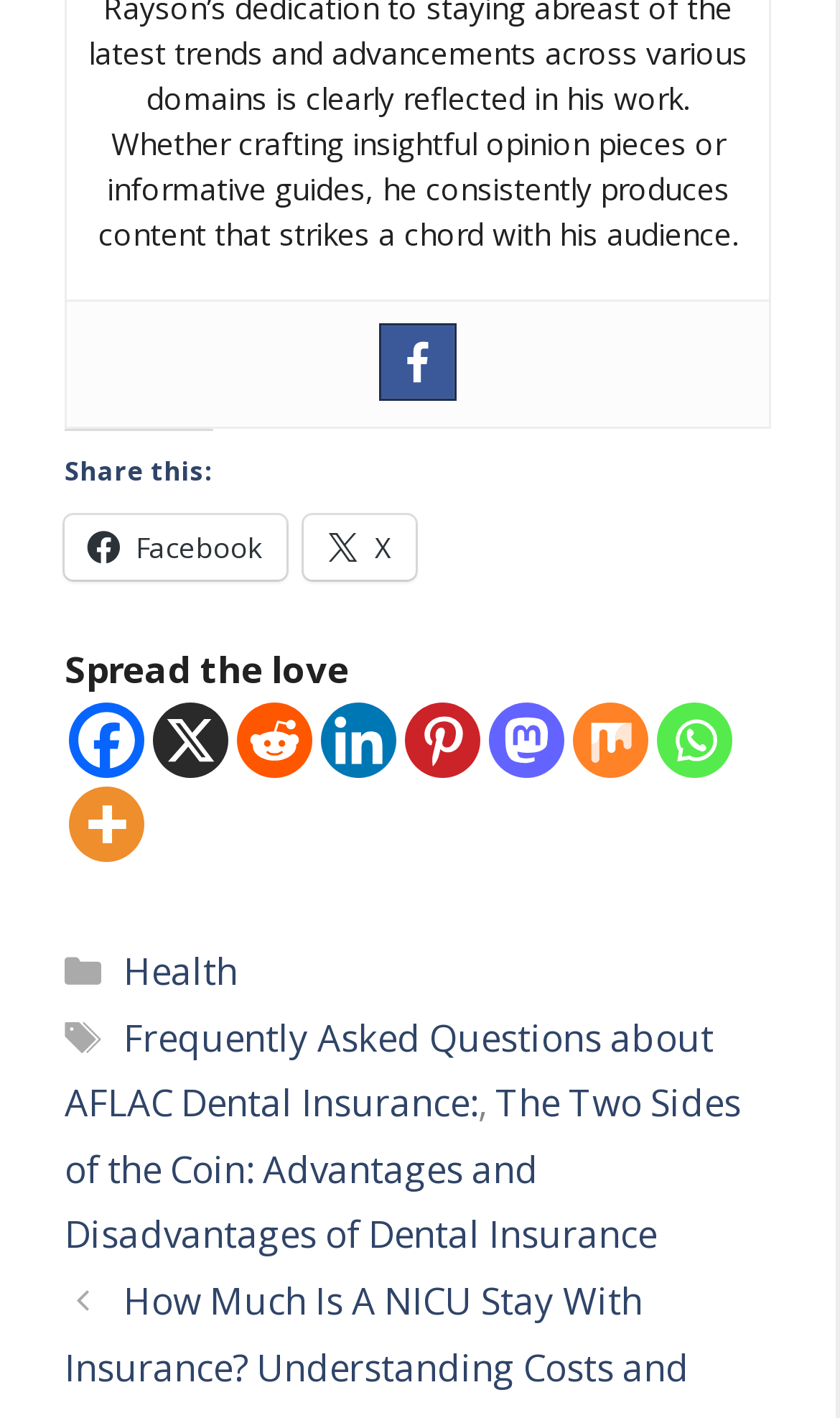Could you indicate the bounding box coordinates of the region to click in order to complete this instruction: "Read about AFLAC Dental Insurance".

[0.077, 0.714, 0.849, 0.795]